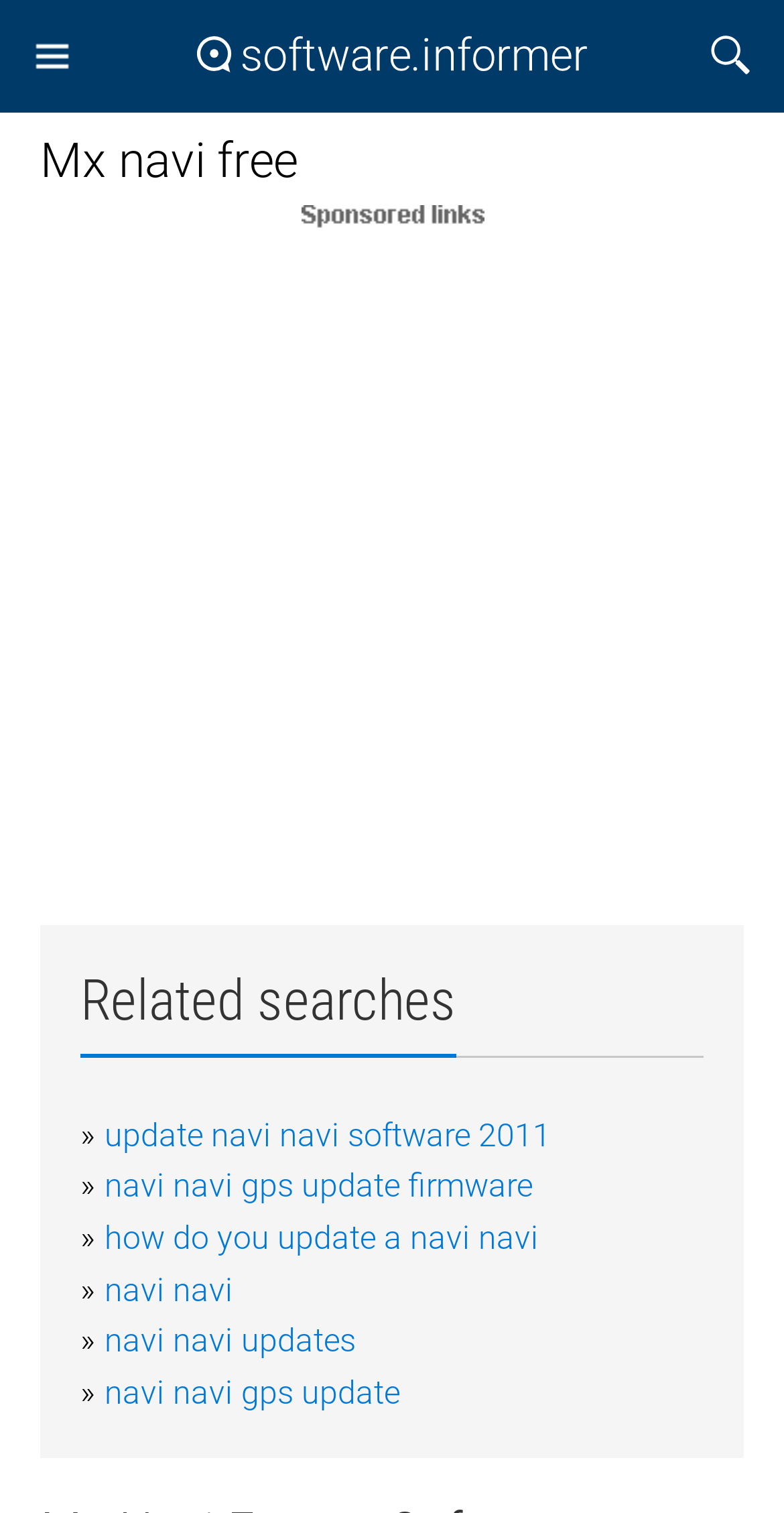Identify the bounding box of the HTML element described as: "navi navi gps update".

[0.133, 0.908, 0.51, 0.933]